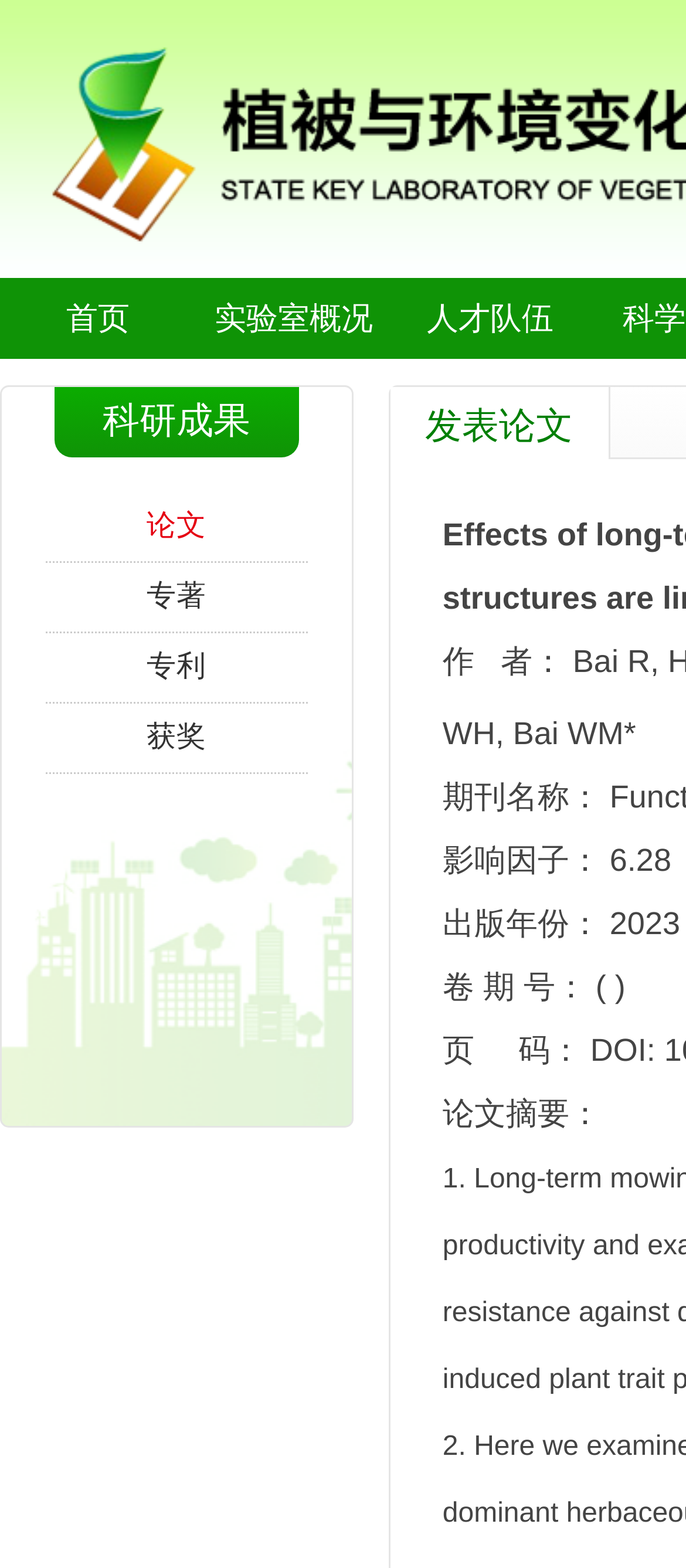Please provide the bounding box coordinates for the UI element as described: "获奖". The coordinates must be four floats between 0 and 1, represented as [left, top, right, bottom].

[0.066, 0.449, 0.448, 0.493]